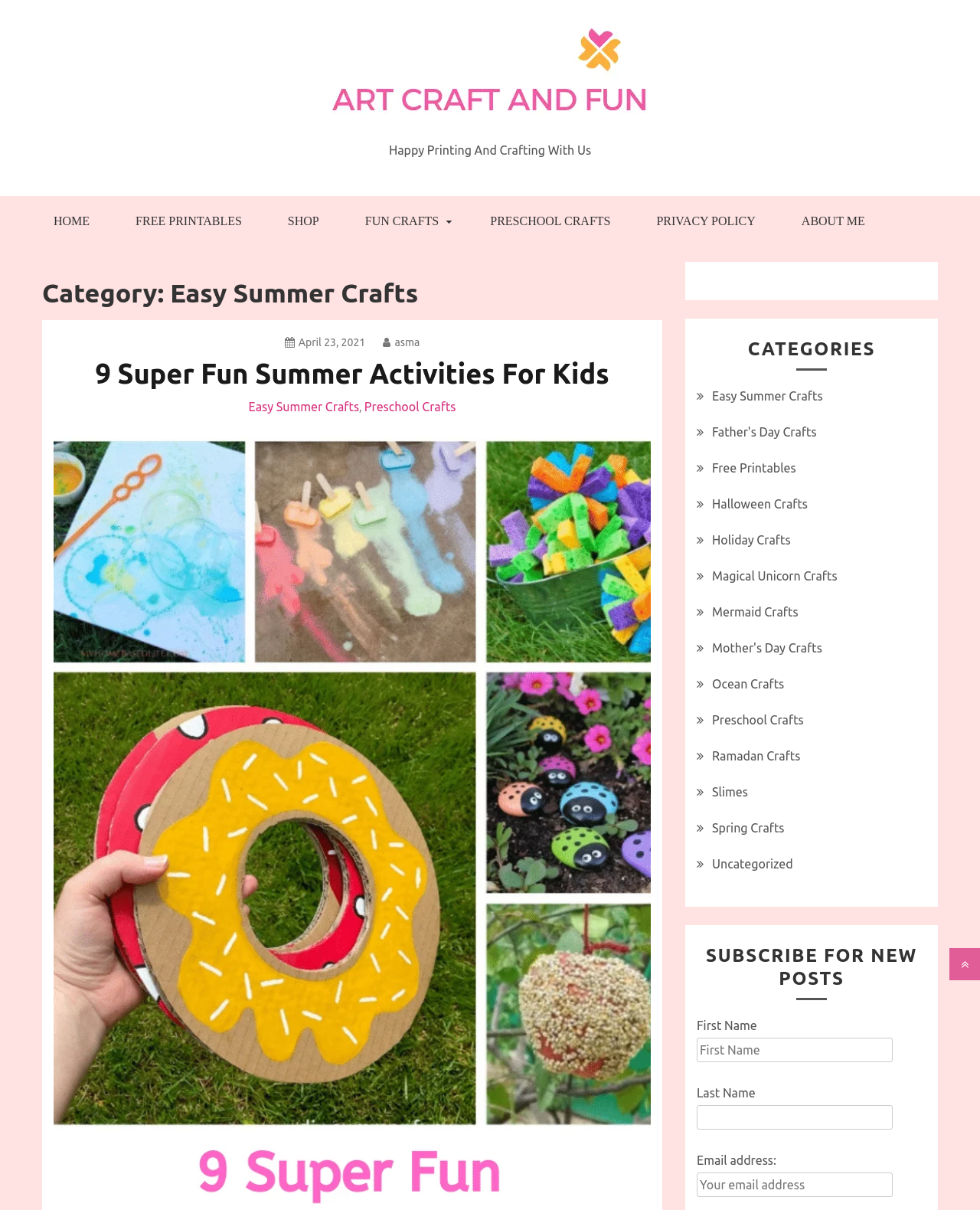What is the name of the website?
From the image, provide a succinct answer in one word or a short phrase.

Easy Summer Crafts